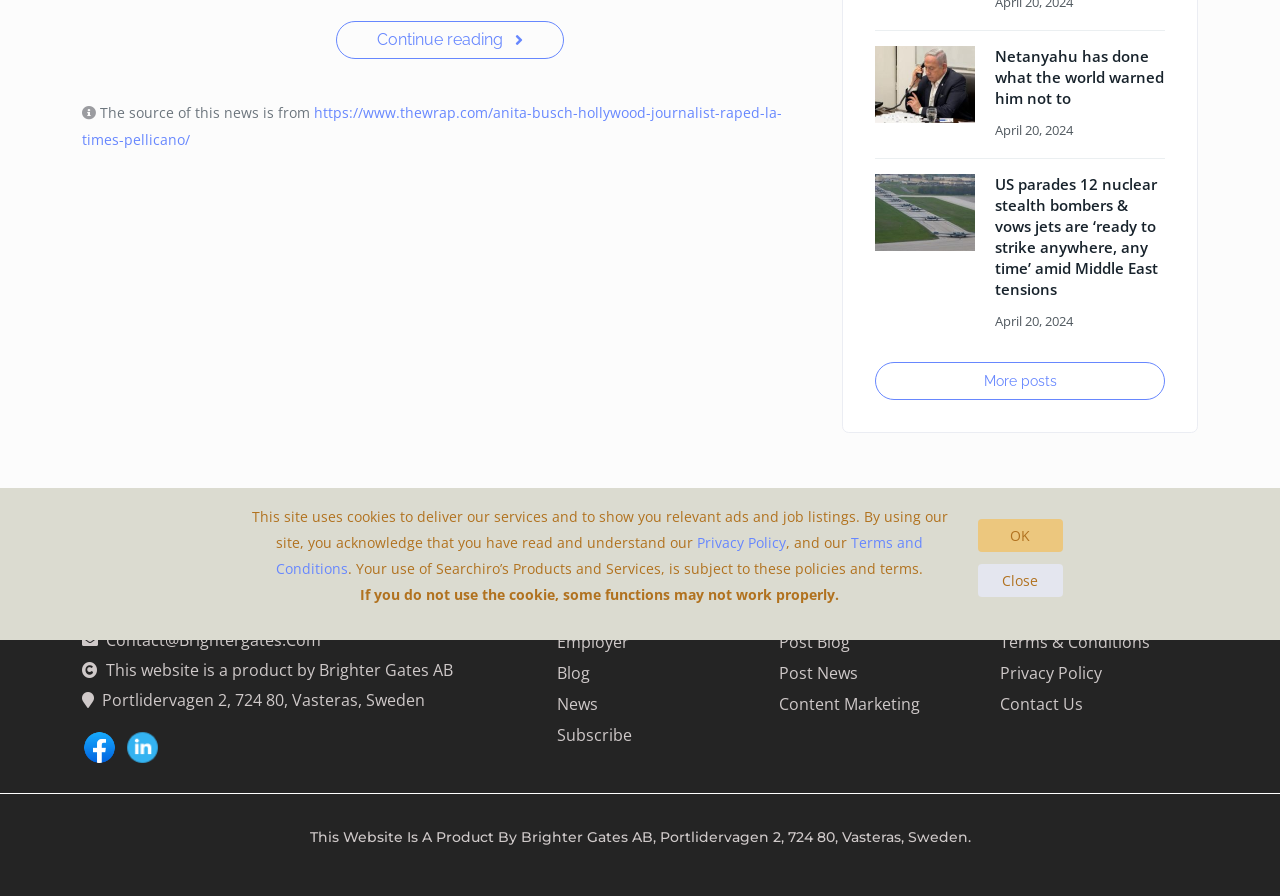Find the bounding box of the element with the following description: "alt="Searchiro"". The coordinates must be four float numbers between 0 and 1, formatted as [left, top, right, bottom].

[0.064, 0.632, 0.139, 0.657]